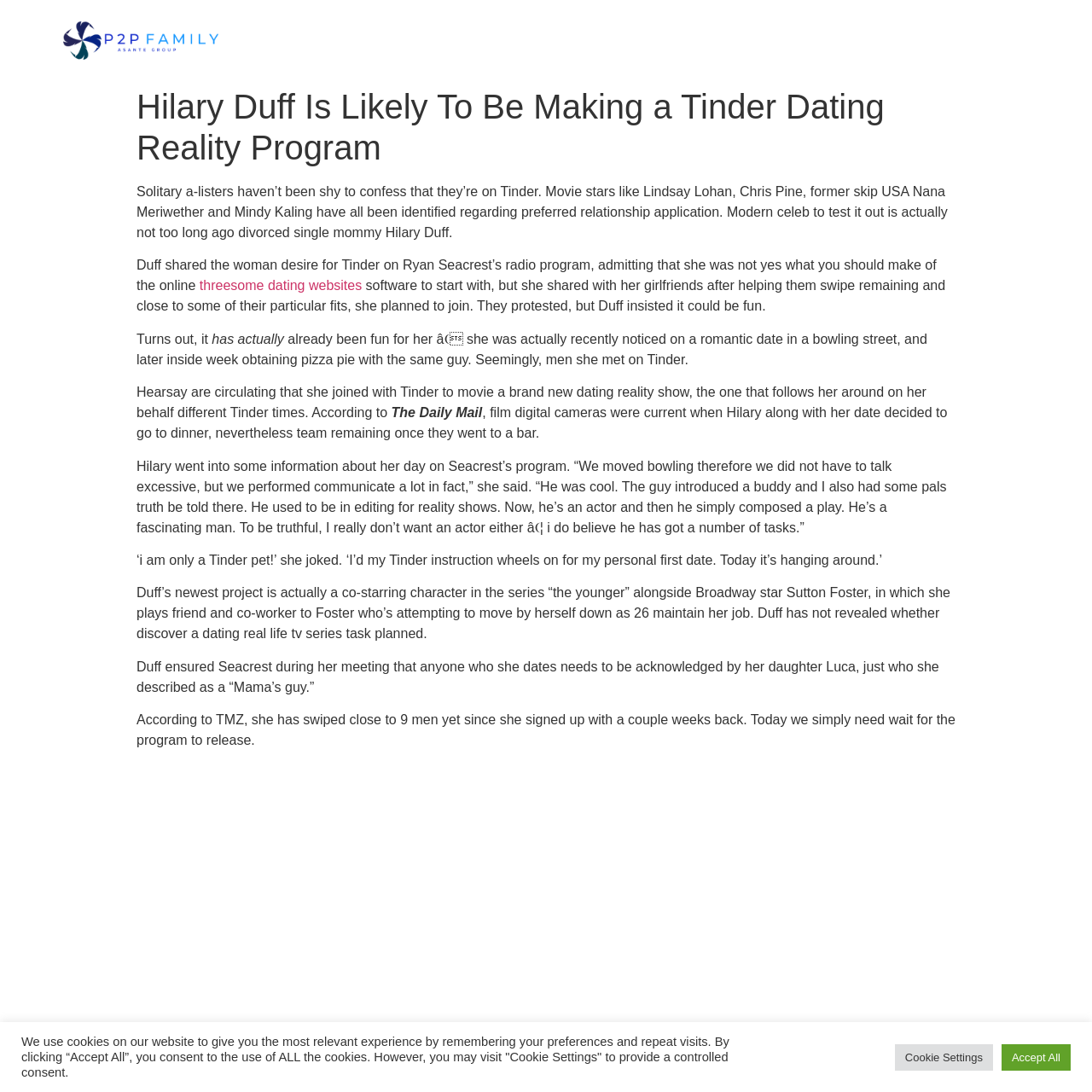Please provide a one-word or short phrase answer to the question:
What is the name of Hilary Duff's daughter?

Luca